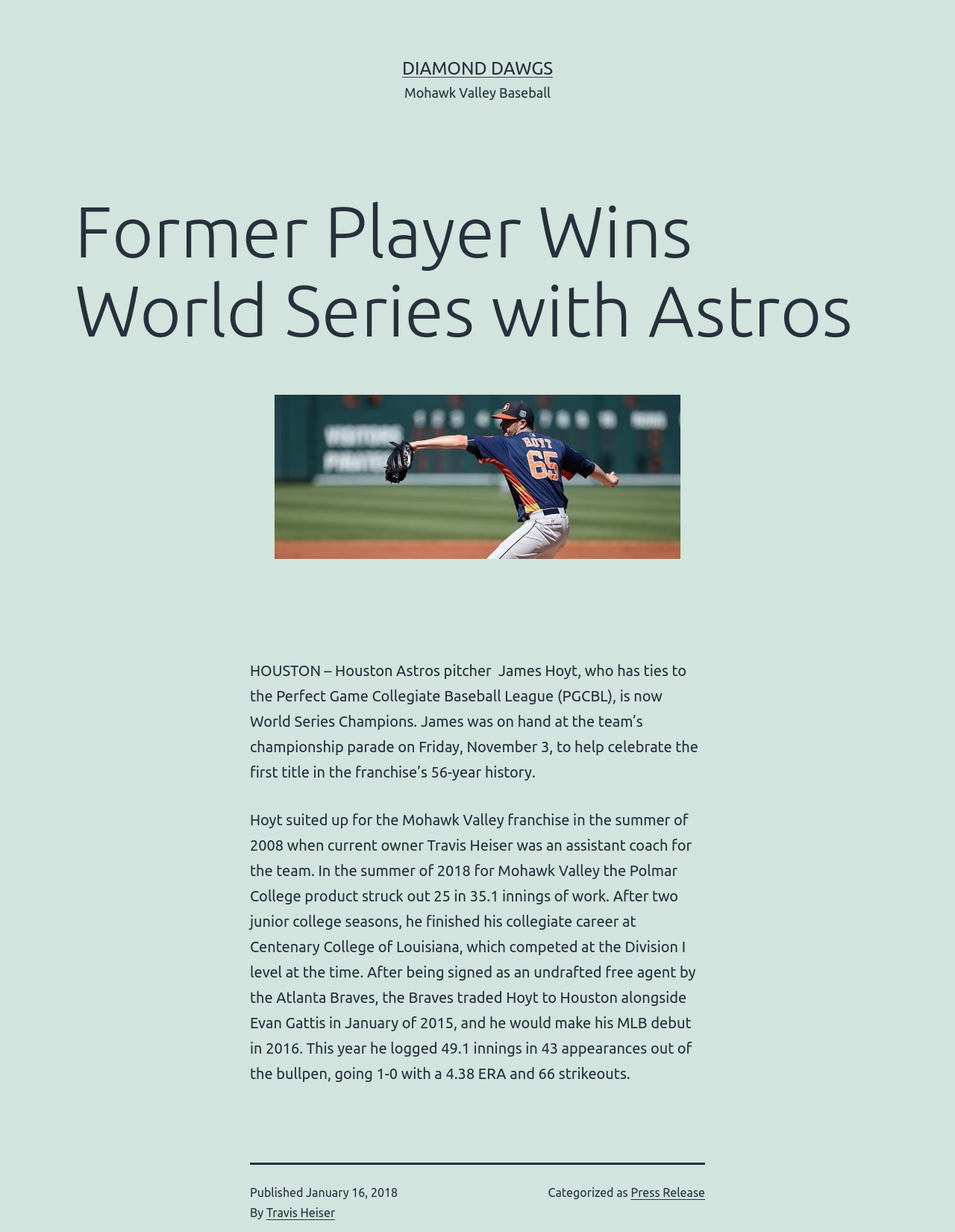Given the description of a UI element: "Travis Heiser", identify the bounding box coordinates of the matching element in the webpage screenshot.

[0.279, 0.979, 0.351, 0.99]